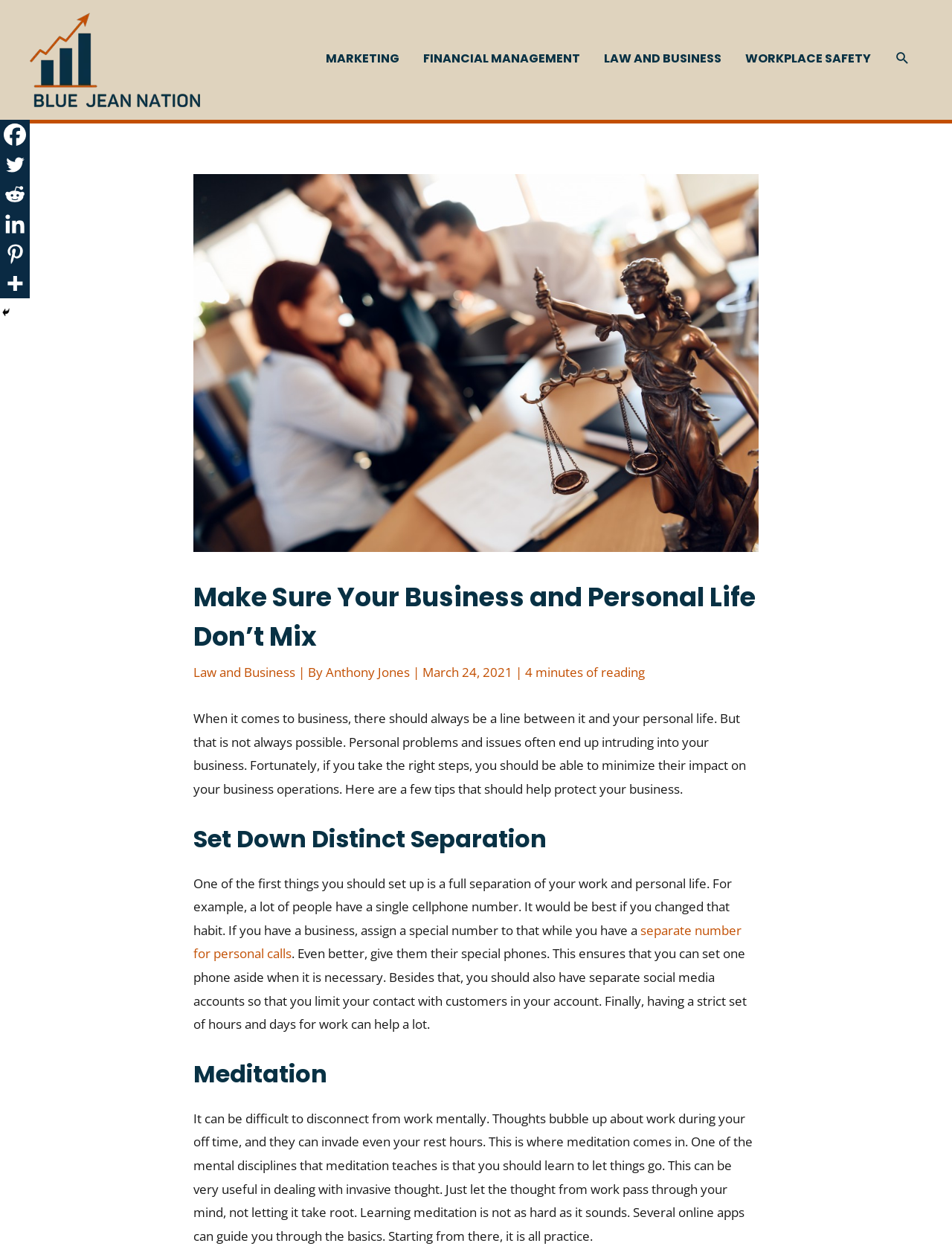Identify the bounding box coordinates for the UI element described by the following text: "alt="blue jean nation logo"". Provide the coordinates as four float numbers between 0 and 1, in the format [left, top, right, bottom].

[0.031, 0.04, 0.21, 0.054]